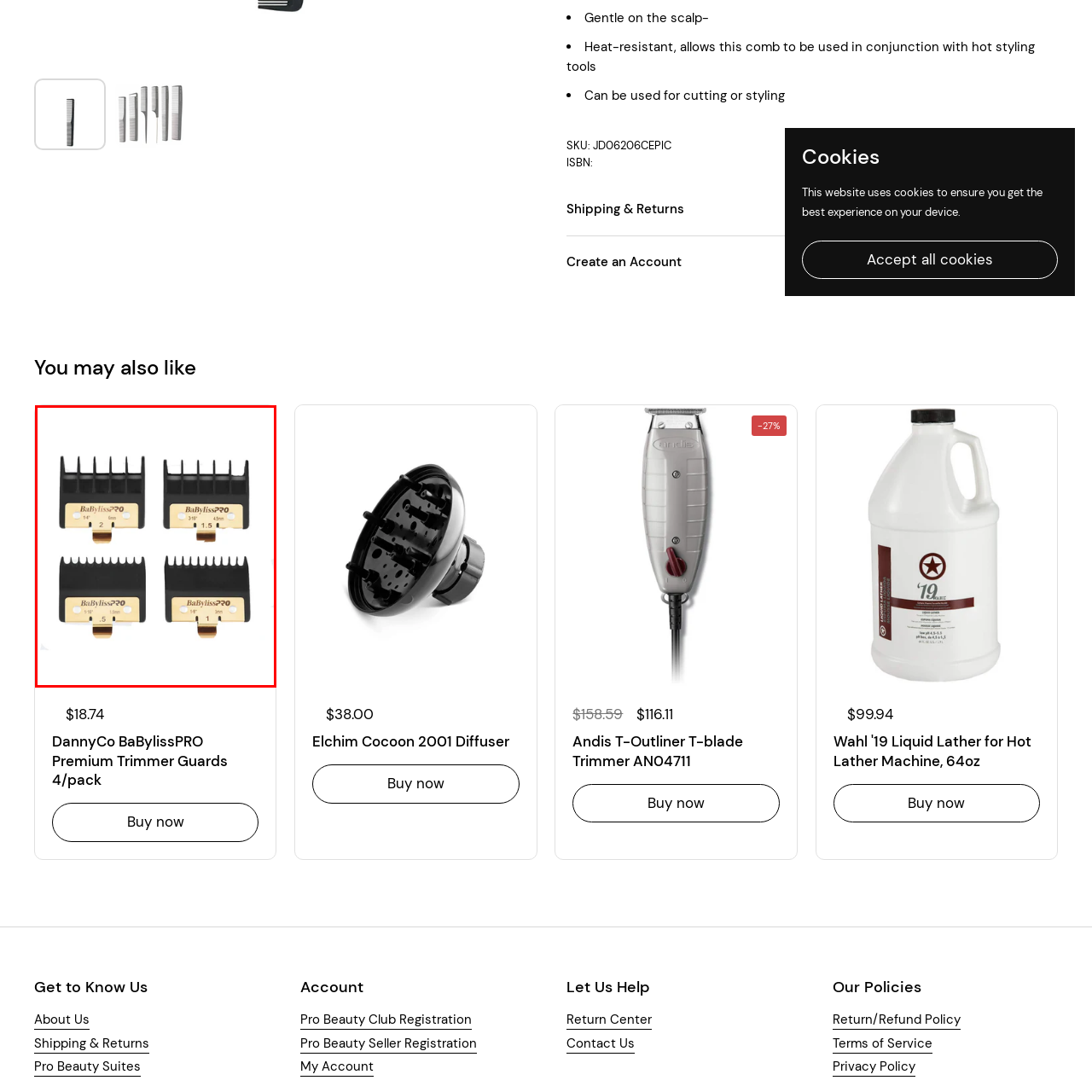What is the material of the guards' finish?
Analyze the image inside the red bounding box and provide a one-word or short-phrase answer to the question.

Sleek black